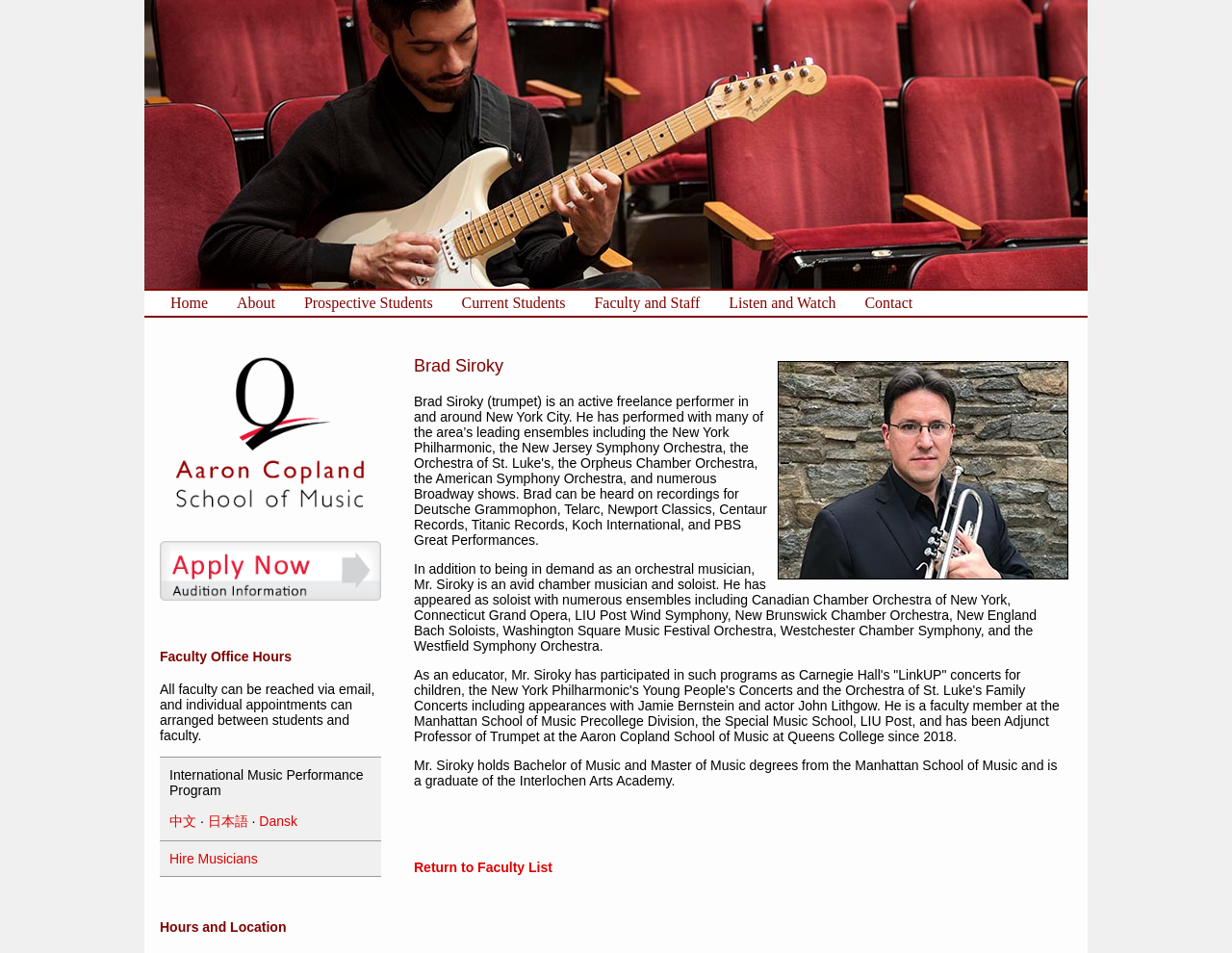Describe all visible elements and their arrangement on the webpage.

The webpage is about the Aaron Copland School of Music. At the top, there is a navigation menu with links to "Home", "About", "Prospective Students", "Current Students", "Faculty and Staff", "Listen and Watch", and "Contact". Below the navigation menu, there is an image of the school's logo.

On the left side of the page, there is a call-to-action button "Apply Now" with a small image next to it. Below the button, there is a heading "Faculty Office Hours" followed by a paragraph of text explaining that faculty members can be reached via email and individual appointments can be arranged.

Further down on the left side, there is a section with links to different languages, including Chinese, Japanese, and Danish. Below this section, there is a link to "Hire Musicians".

On the right side of the page, there is a section dedicated to a faculty member, Brad Siroky. There is a heading with his name, followed by a large image of him. Below the image, there are three paragraphs of text describing his background as an orchestral musician, chamber musician, and soloist, as well as his experience as an educator. At the bottom of this section, there is a link to "Return to Faculty List".

Finally, at the bottom of the page, there is a heading "Hours and Location", but no additional information is provided.